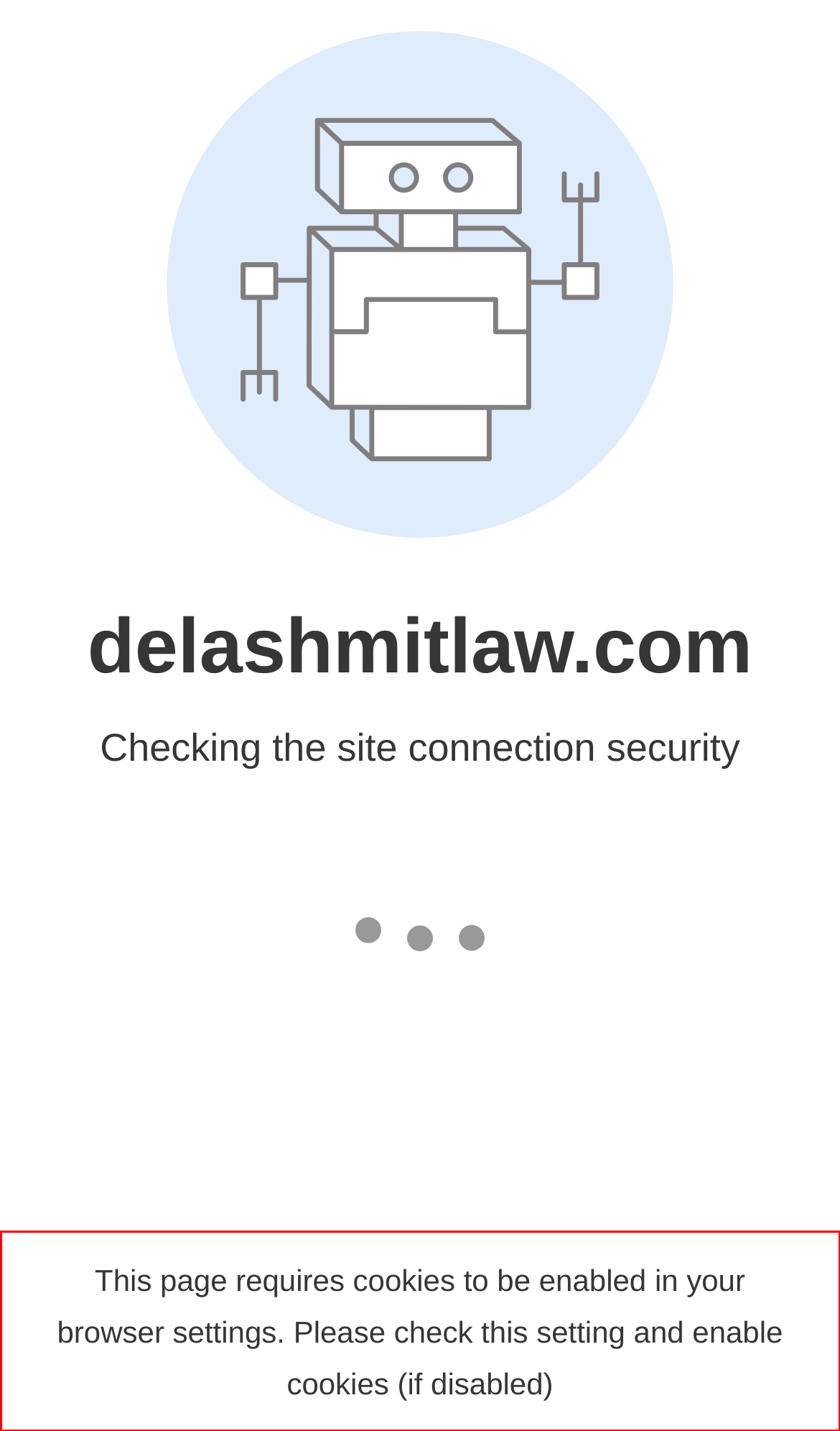Given a webpage screenshot, identify the text inside the red bounding box using OCR and extract it.

This page requires cookies to be enabled in your browser settings. Please check this setting and enable cookies (if disabled)